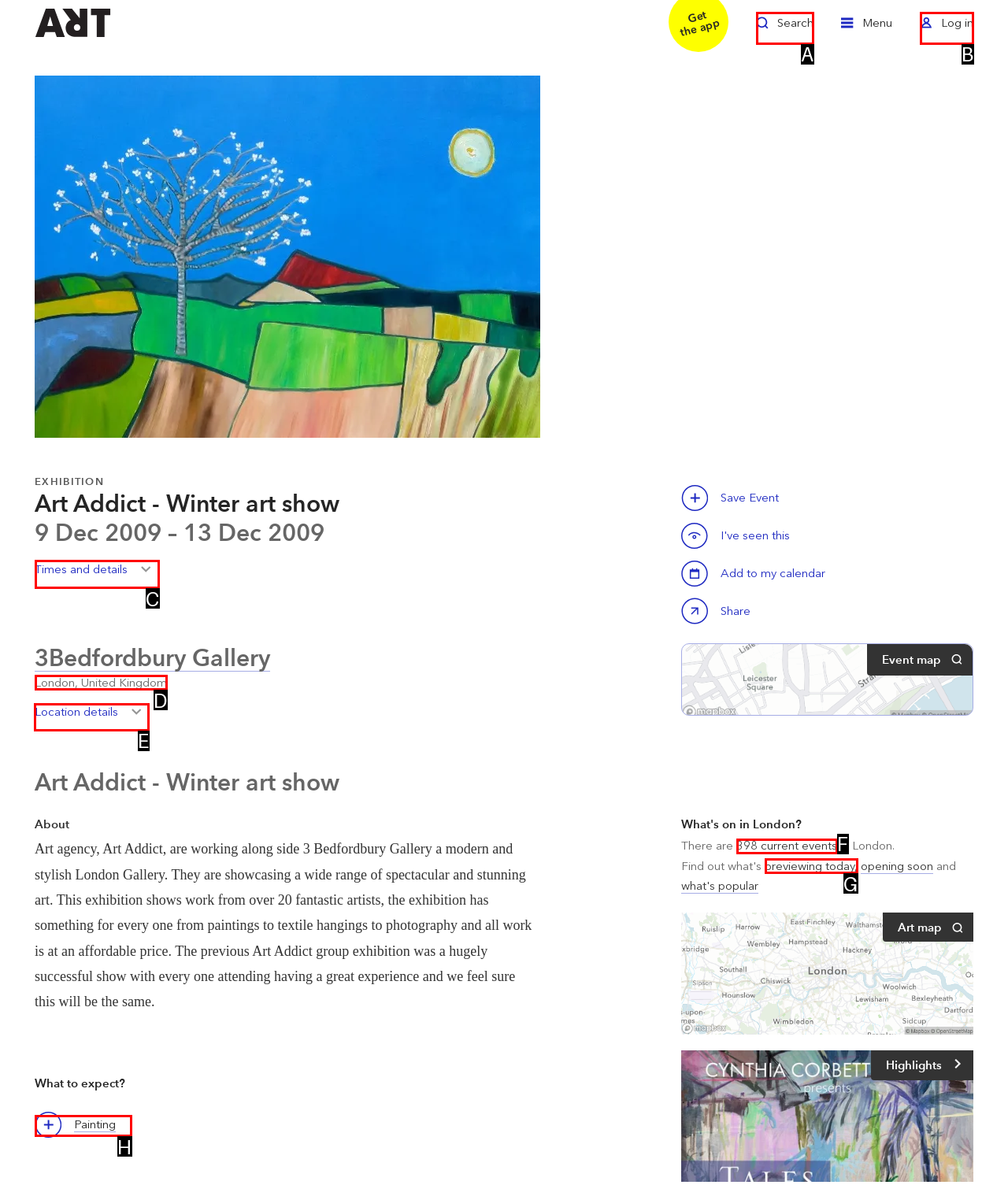Identify which HTML element should be clicked to fulfill this instruction: View Location details Reply with the correct option's letter.

E